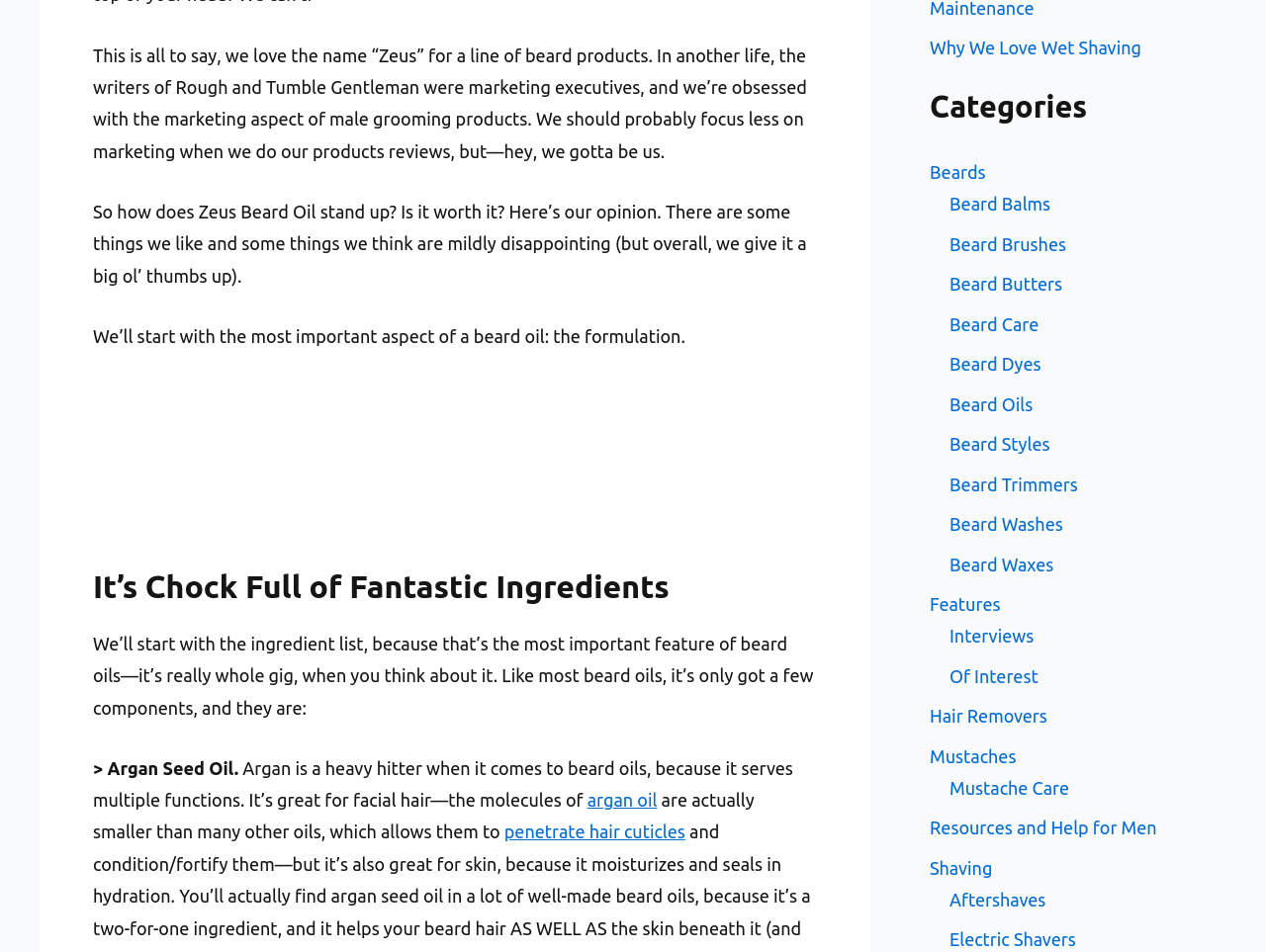Pinpoint the bounding box coordinates of the area that should be clicked to complete the following instruction: "Learn about why we love wet shaving". The coordinates must be given as four float numbers between 0 and 1, i.e., [left, top, right, bottom].

[0.734, 0.04, 0.902, 0.061]